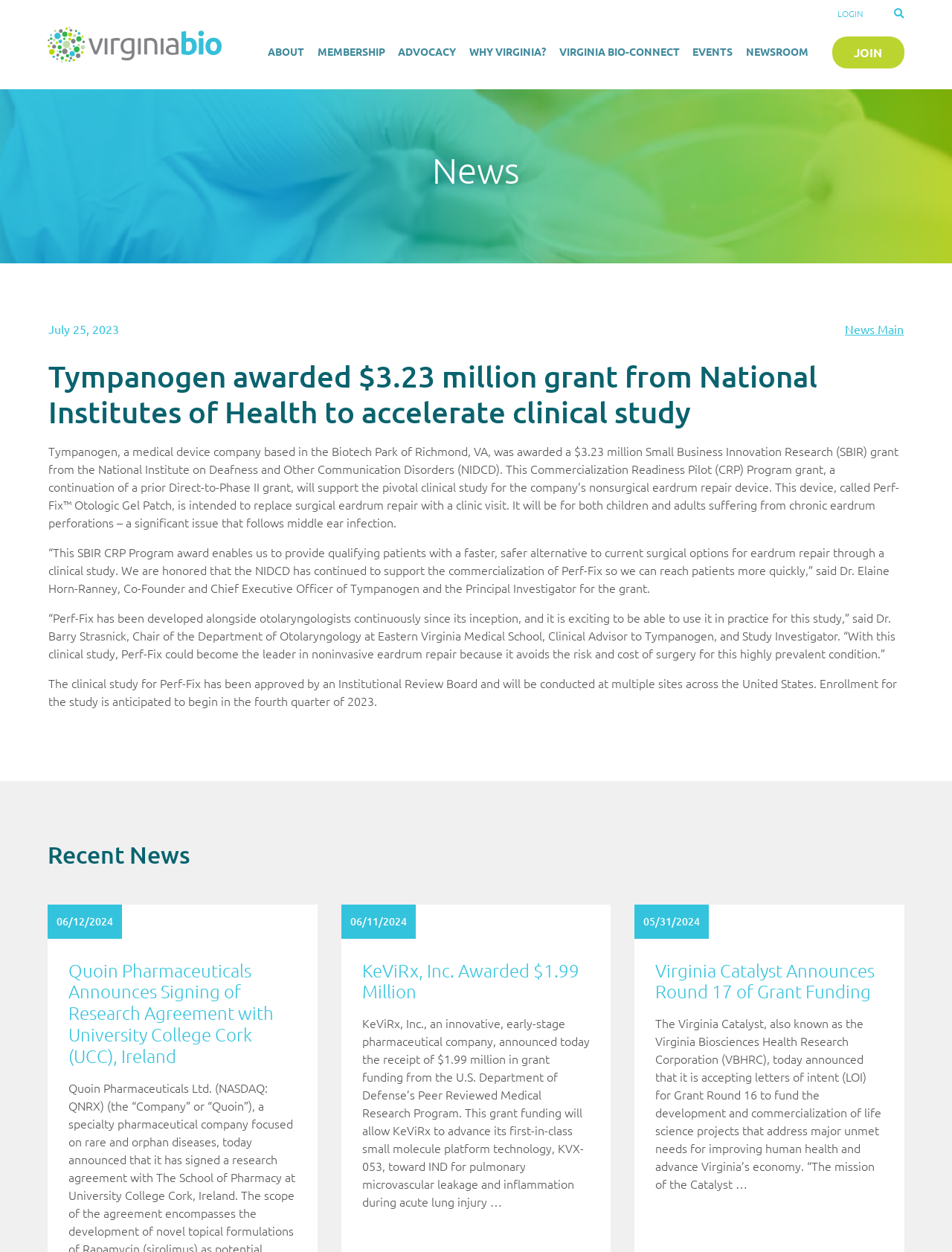Who is the Co-Founder and Chief Executive Officer of Tympanogen?
Based on the image, please offer an in-depth response to the question.

The answer can be found in the article section, where it is stated that '“This SBIR CRP Program award enables us to provide qualifying patients with a faster, safer alternative to current surgical options for eardrum repair through a clinical study. We are honored that the NIDCD has continued to support the commercialization of Perf-Fix so we can reach patients more quickly,” said Dr. Elaine Horn-Ranney, Co-Founder and Chief Executive Officer of Tympanogen and the Principal Investigator for the grant.'